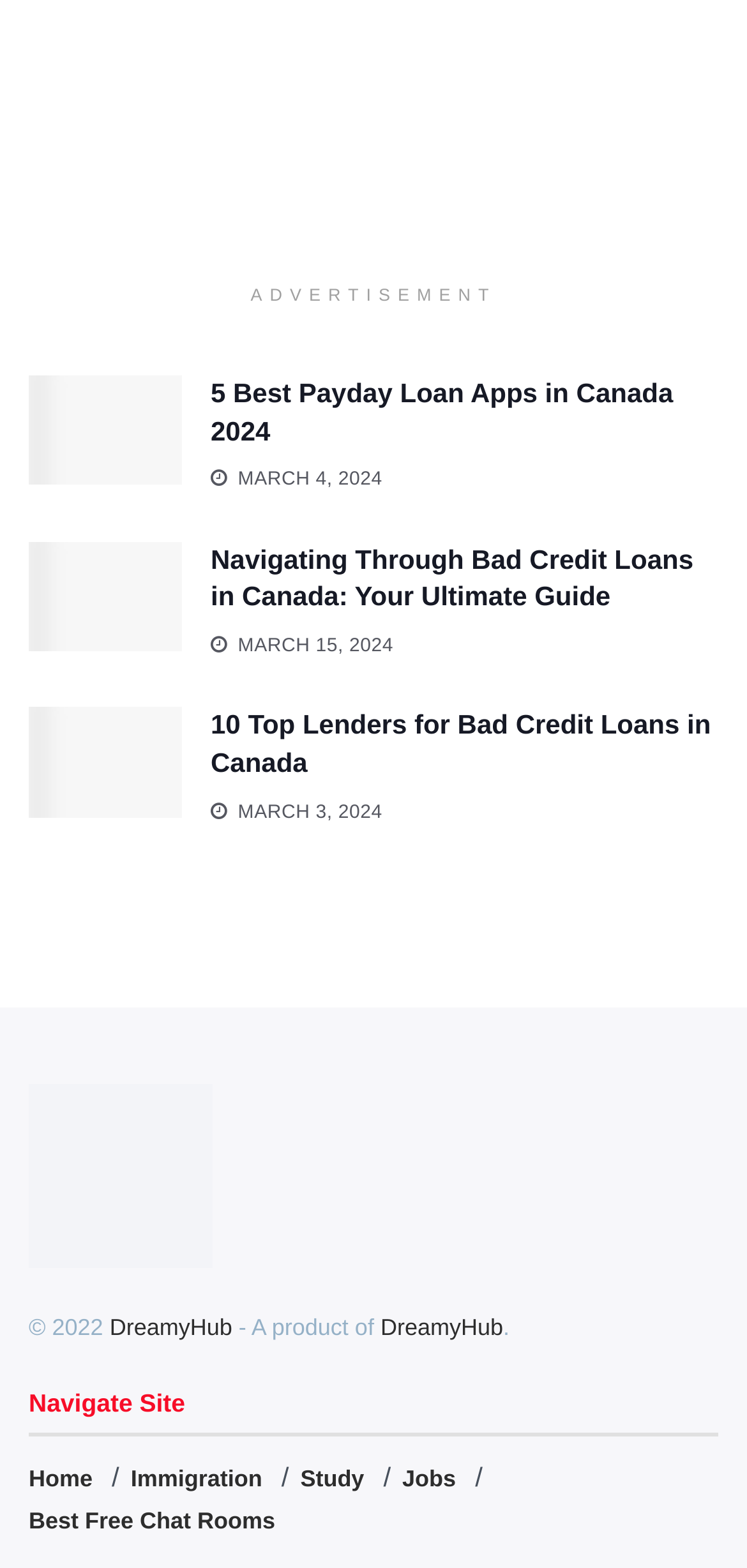Provide the bounding box coordinates of the HTML element this sentence describes: "Jobs". The bounding box coordinates consist of four float numbers between 0 and 1, i.e., [left, top, right, bottom].

[0.539, 0.934, 0.61, 0.951]